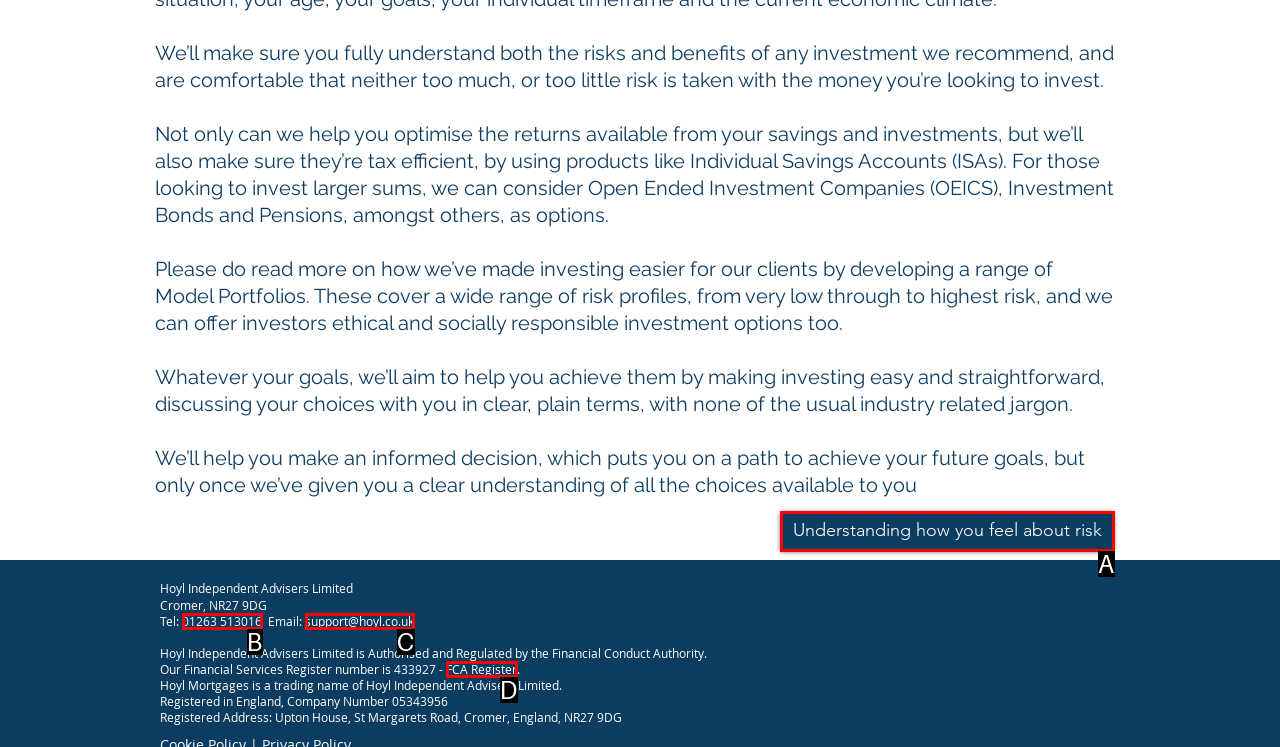Select the letter that corresponds to the description: FCA Register. Provide your answer using the option's letter.

D